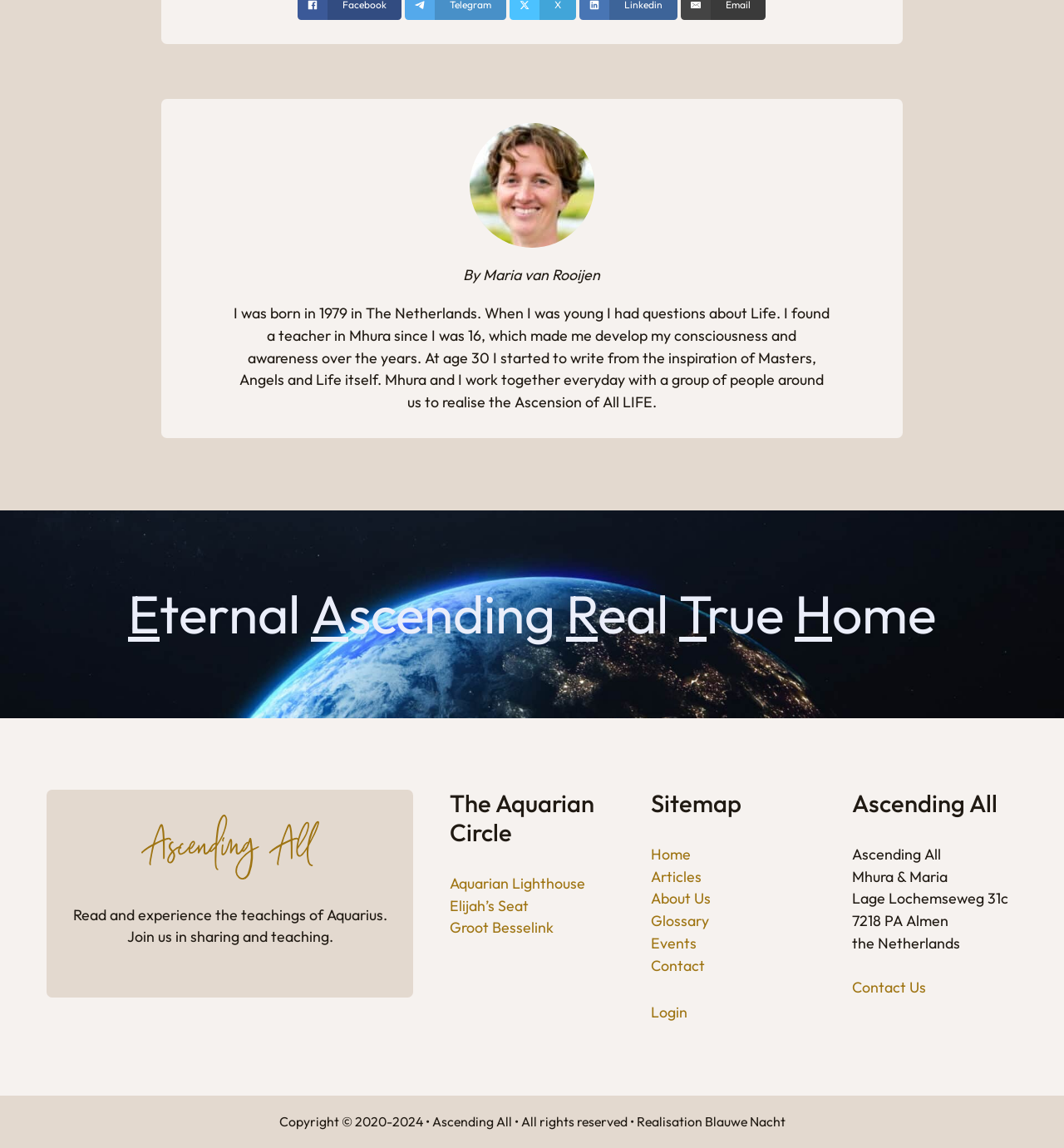Locate the bounding box coordinates of the clickable region to complete the following instruction: "Click the Contact link."

None